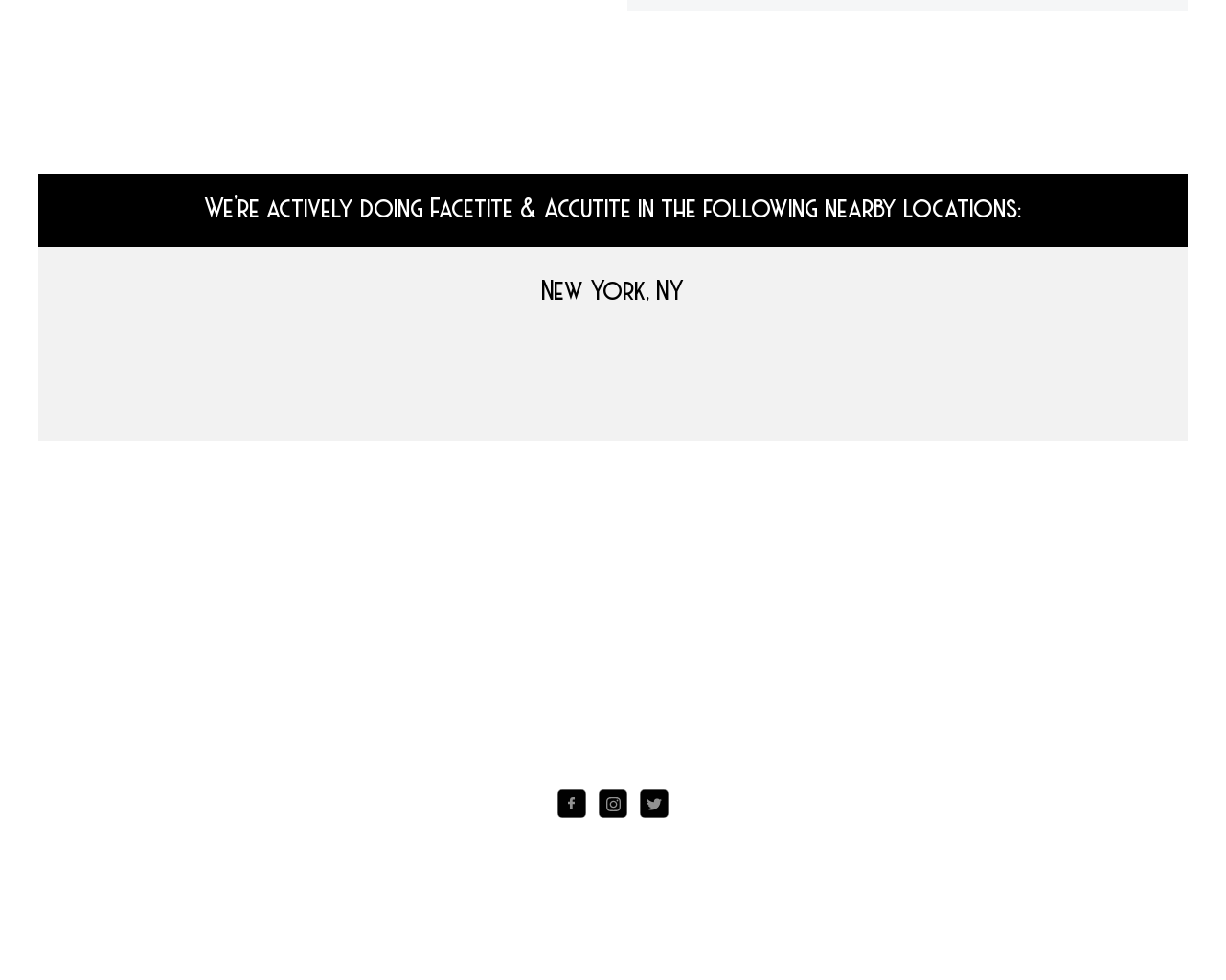Using the webpage screenshot, find the UI element described by New York, NY. Provide the bounding box coordinates in the format (top-left x, top-left y, bottom-right x, bottom-right y), ensuring all values are floating point numbers between 0 and 1.

[0.055, 0.281, 0.945, 0.316]